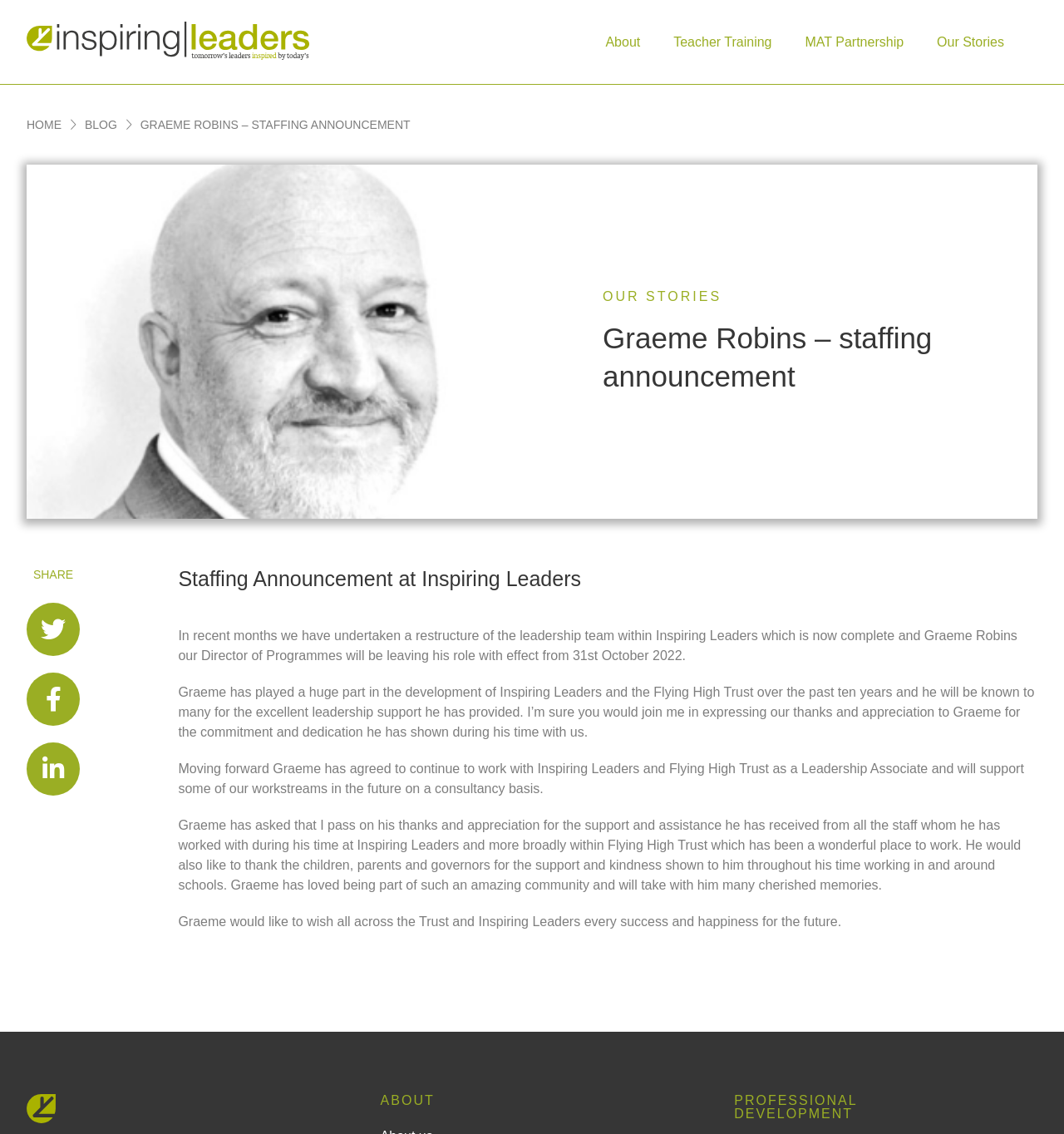Using the provided description: "Blog", find the bounding box coordinates of the corresponding UI element. The output should be four float numbers between 0 and 1, in the format [left, top, right, bottom].

[0.08, 0.104, 0.124, 0.116]